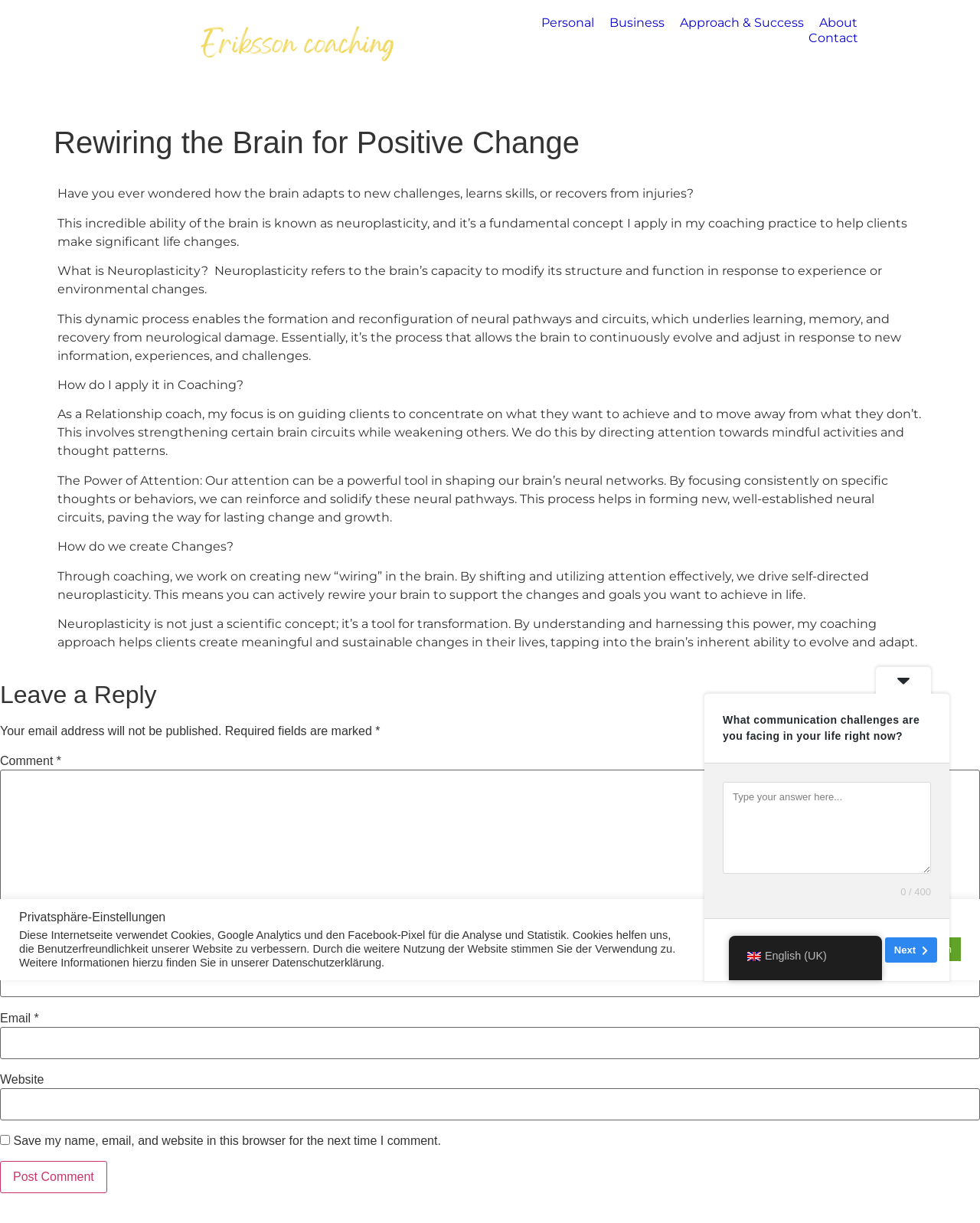Can you specify the bounding box coordinates for the region that should be clicked to fulfill this instruction: "Type your answer in the text box".

[0.738, 0.639, 0.95, 0.714]